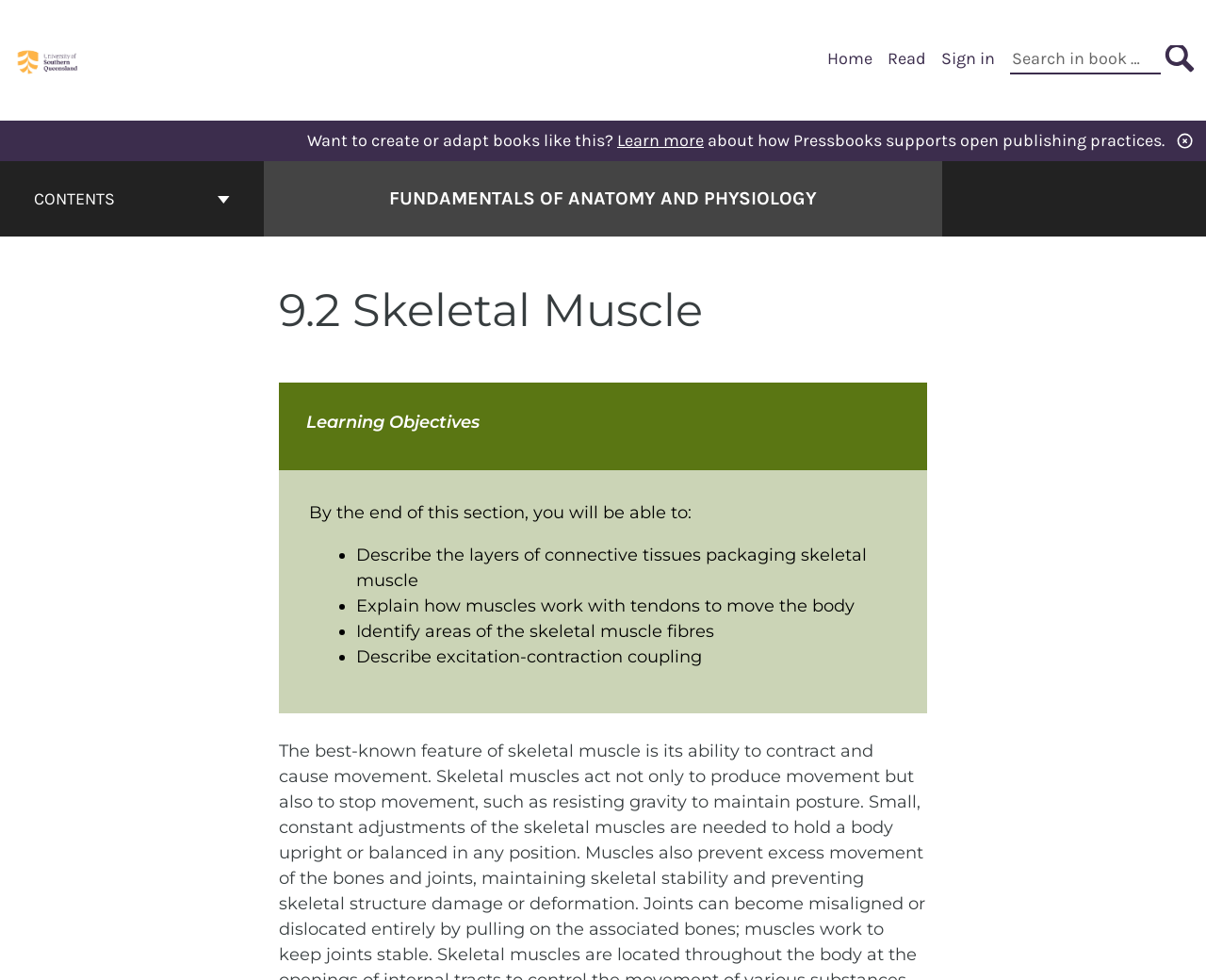Locate the primary headline on the webpage and provide its text.

FUNDAMENTALS OF ANATOMY AND PHYSIOLOGY